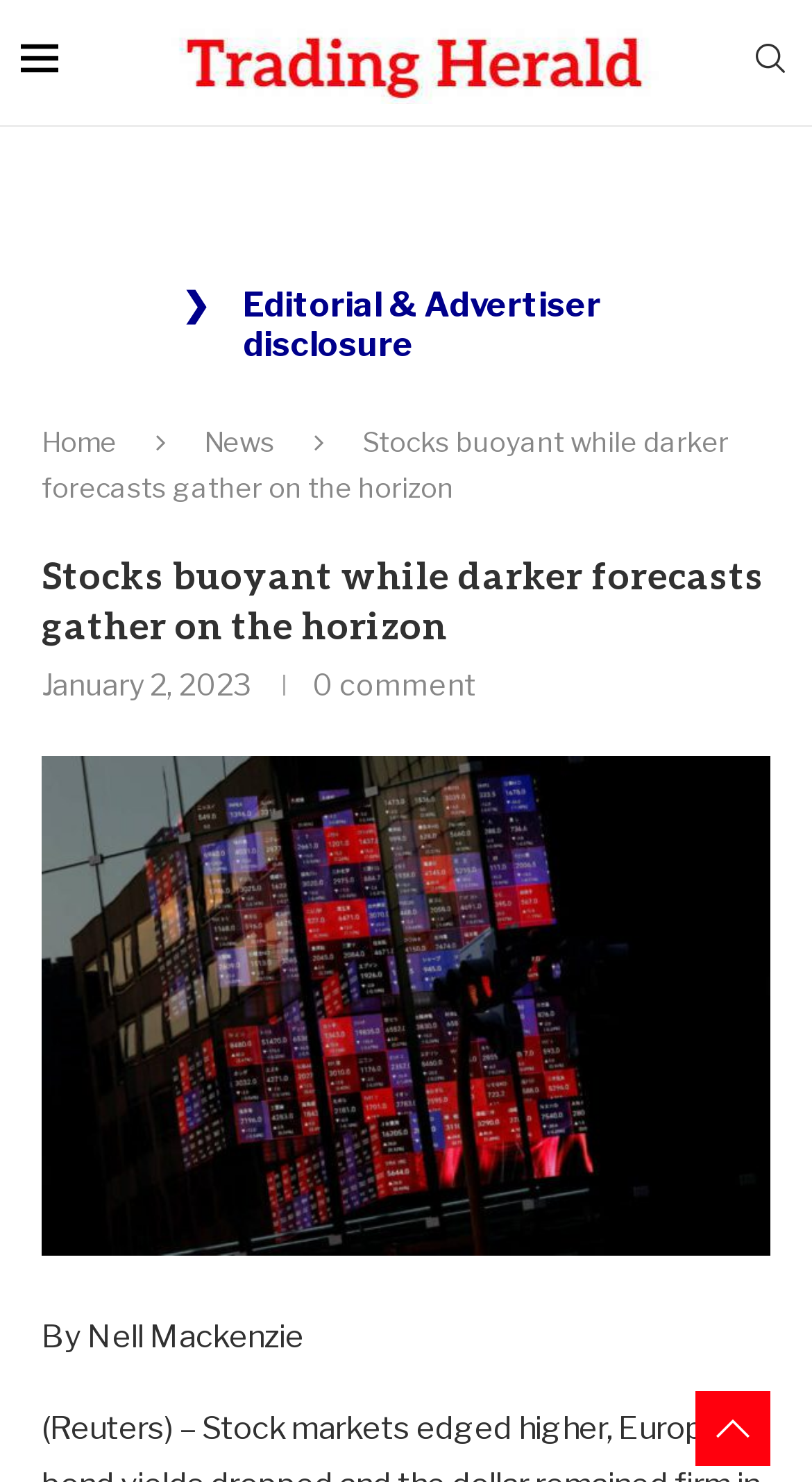Locate the bounding box of the UI element based on this description: "News". Provide four float numbers between 0 and 1 as [left, top, right, bottom].

[0.251, 0.287, 0.338, 0.309]